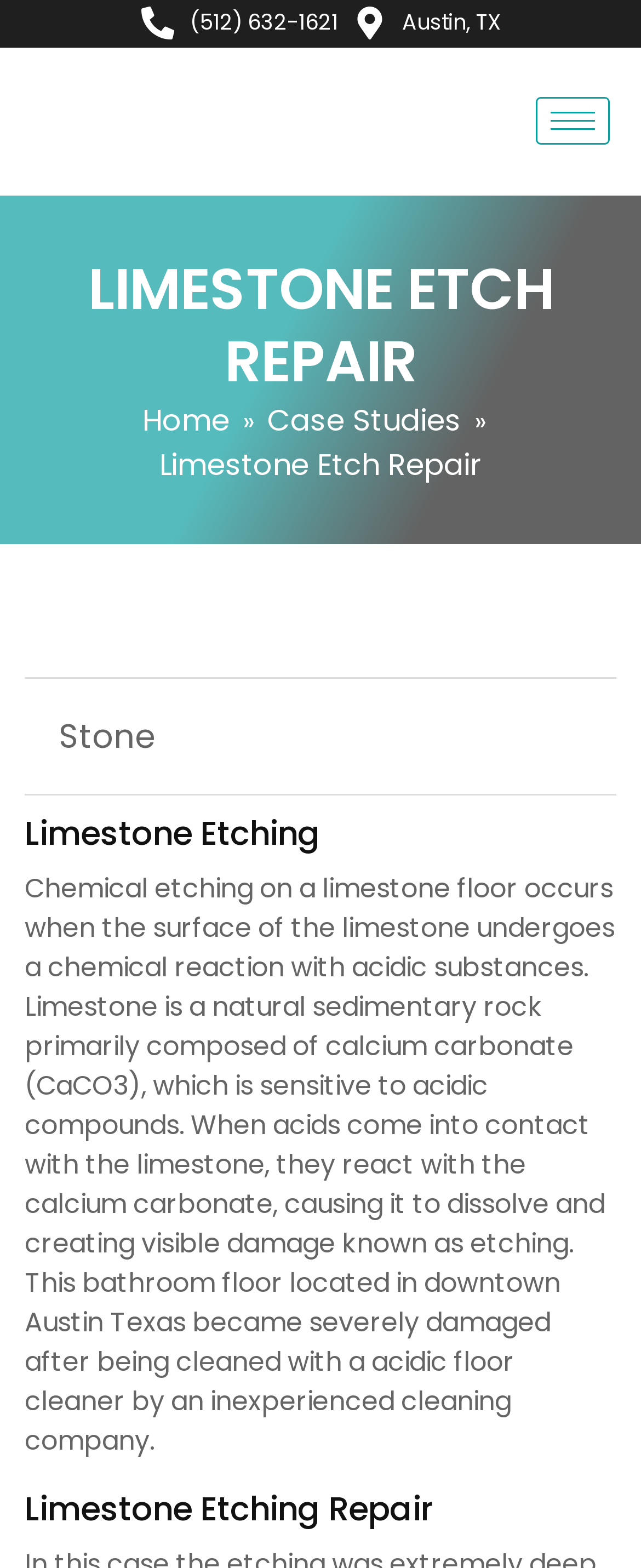Based on the element description: "parent_node: HOME aria-label="hamburger-icon"", identify the bounding box coordinates for this UI element. The coordinates must be four float numbers between 0 and 1, listed as [left, top, right, bottom].

[0.836, 0.062, 0.952, 0.093]